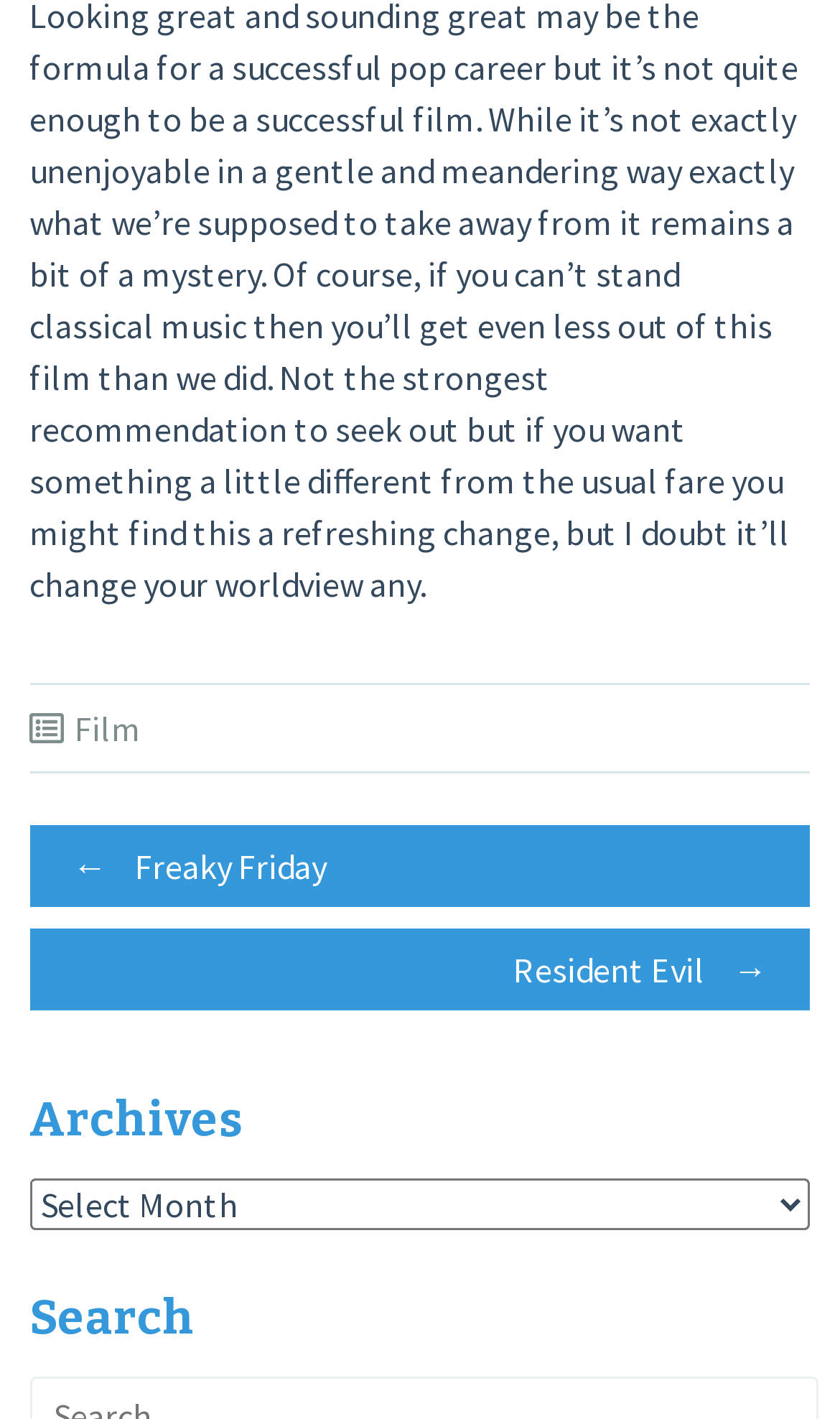Give a concise answer of one word or phrase to the question: 
What is the category of the previous post?

Freaky Friday